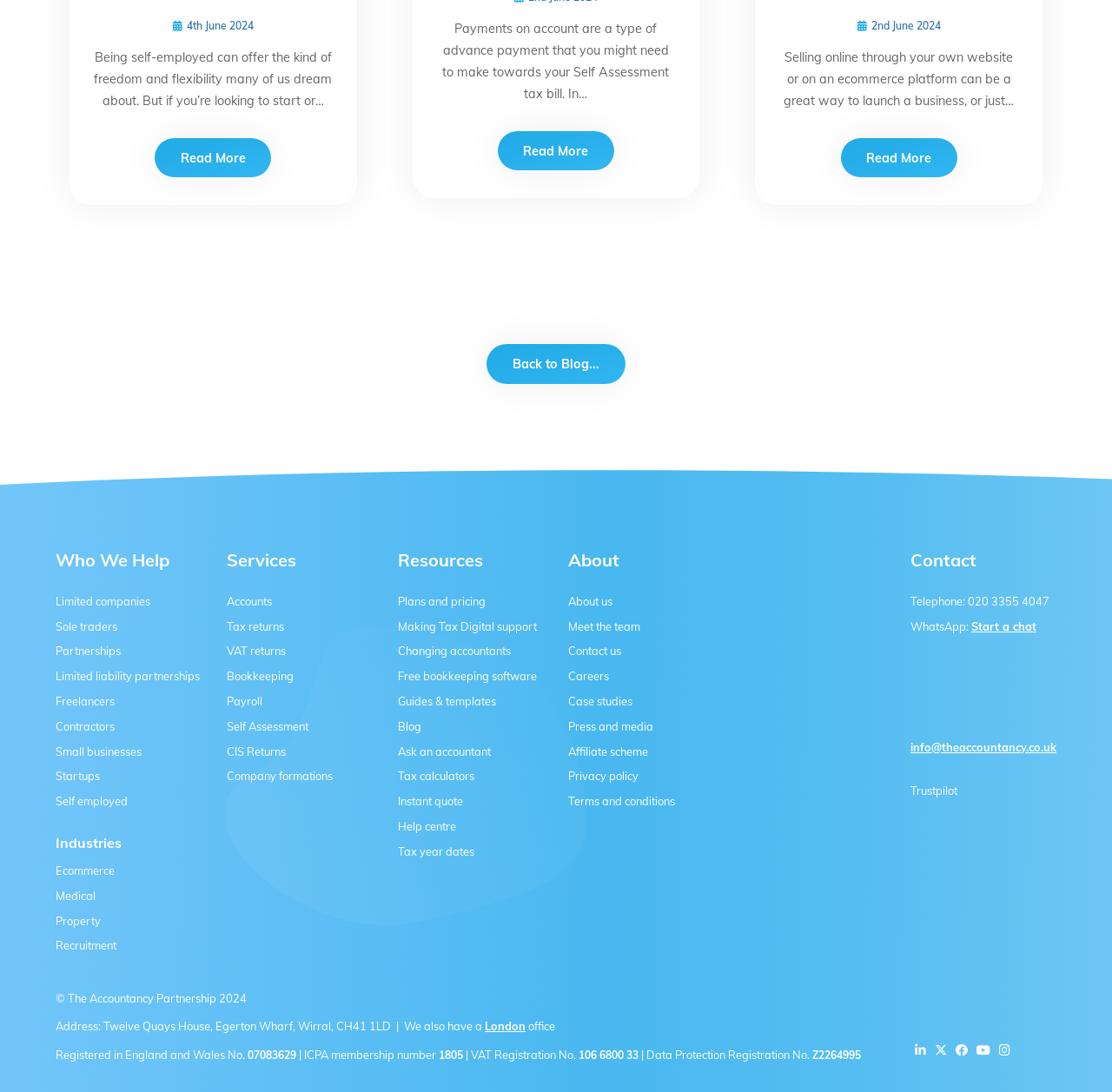Specify the bounding box coordinates of the area to click in order to follow the given instruction: "View the blog."

[0.357, 0.658, 0.379, 0.671]